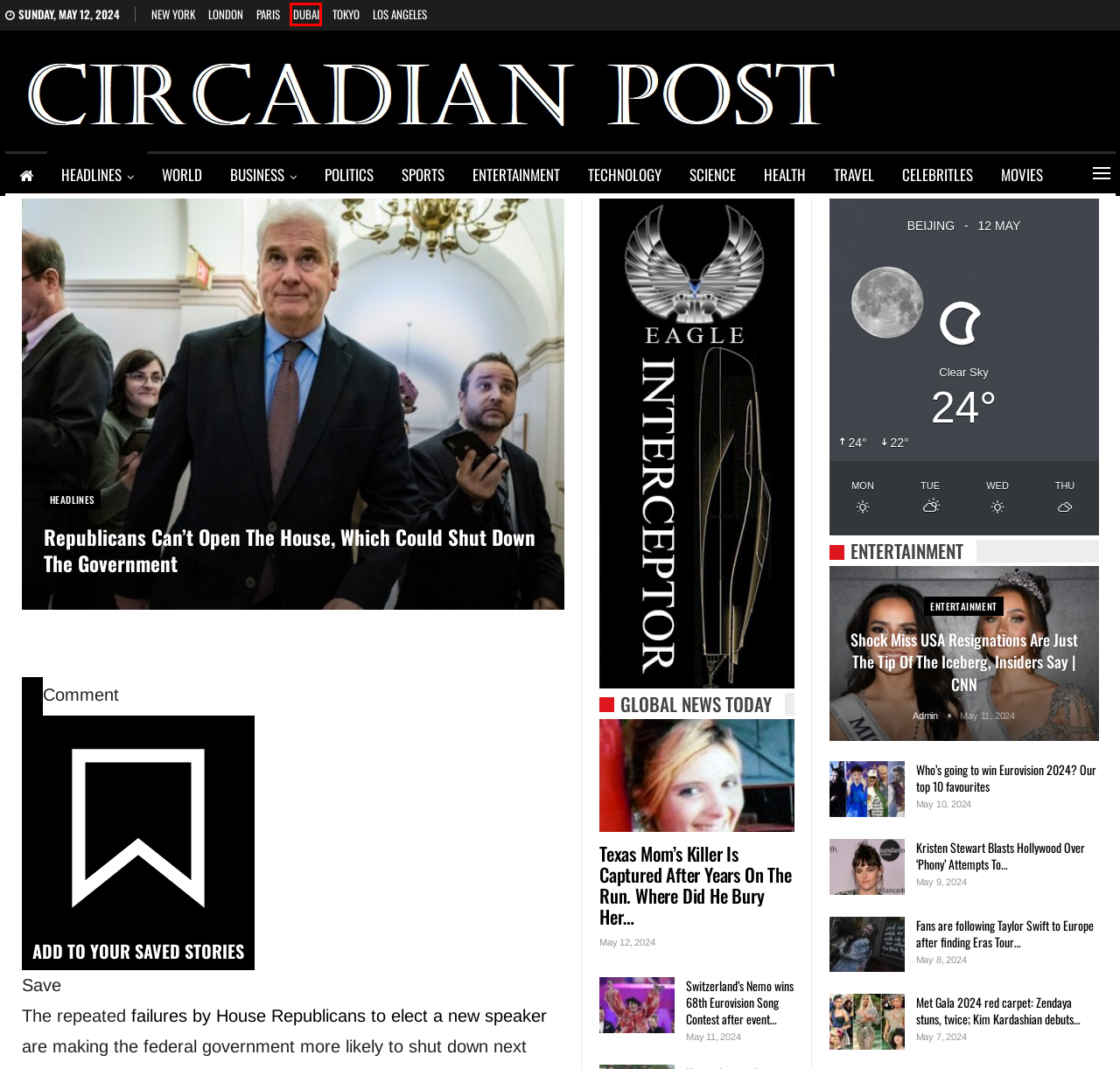Take a look at the provided webpage screenshot featuring a red bounding box around an element. Select the most appropriate webpage description for the page that loads after clicking on the element inside the red bounding box. Here are the candidates:
A. London – Circadianpost
B. New York – Circadianpost
C. World – Circadianpost
D. Dubai – Circadianpost
E. Headlines – Circadianpost
F. Health – Circadianpost
G. Celebritles – Circadianpost
H. Politics – Circadianpost

D